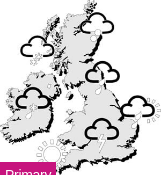Generate an elaborate caption for the image.

The image depicts a map of the United Kingdom, featuring various weather symbols that represent different weather conditions across the regions. The symbols include clouds, rain, and occasional lightning, indicating a variety of weather phenomena occurring simultaneously. The map is presented in a monochromatic scheme, which highlights the outlined shape of the UK. A bright pink banner at the bottom left corner reads "Primary," suggesting that this resource is aimed at a younger audience or educational context. This visual representation is likely intended for educational purposes, helping primary school students learn about weather patterns and systems.